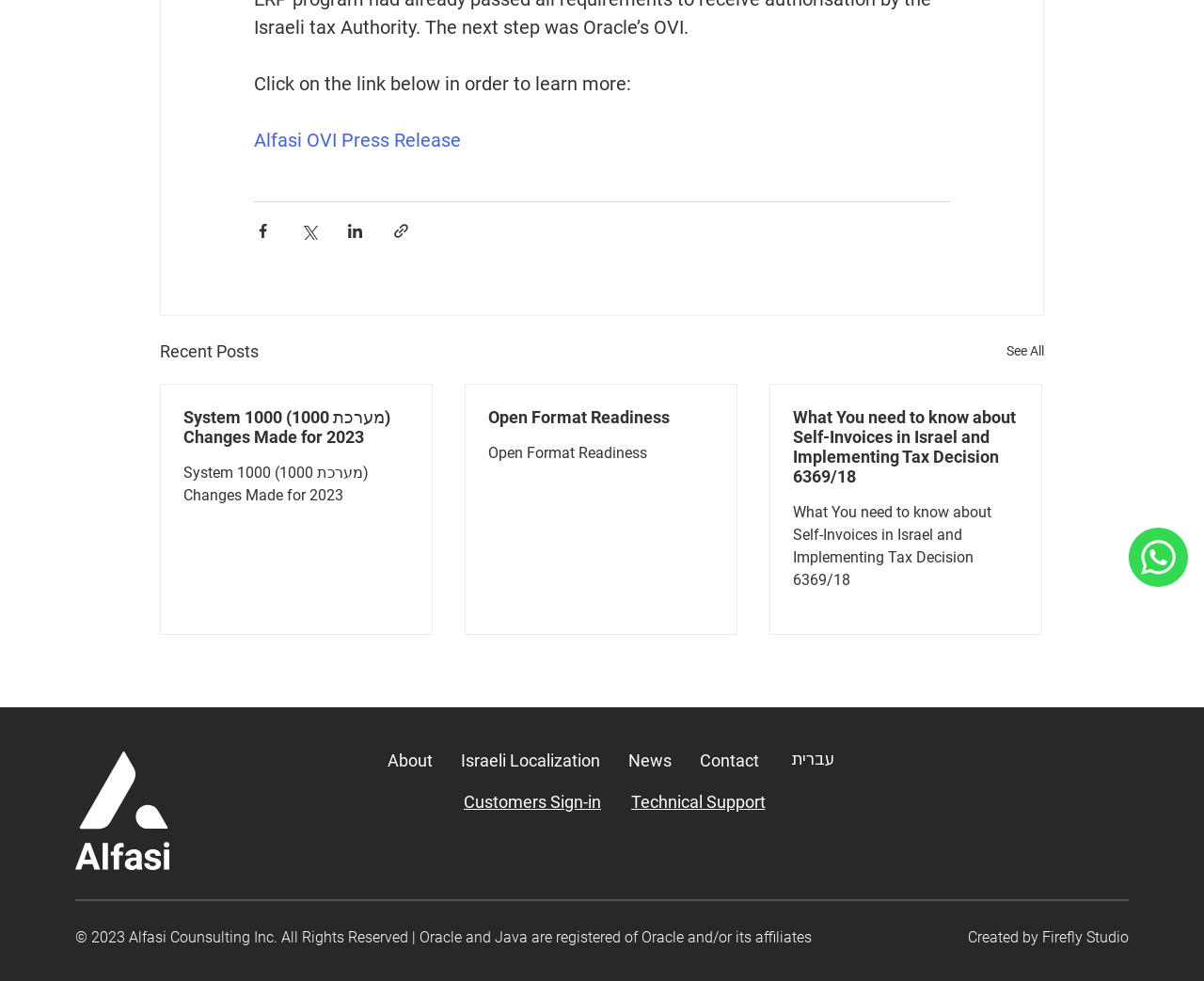Identify and provide the bounding box for the element described by: "Open Format Readiness".

[0.405, 0.415, 0.593, 0.435]